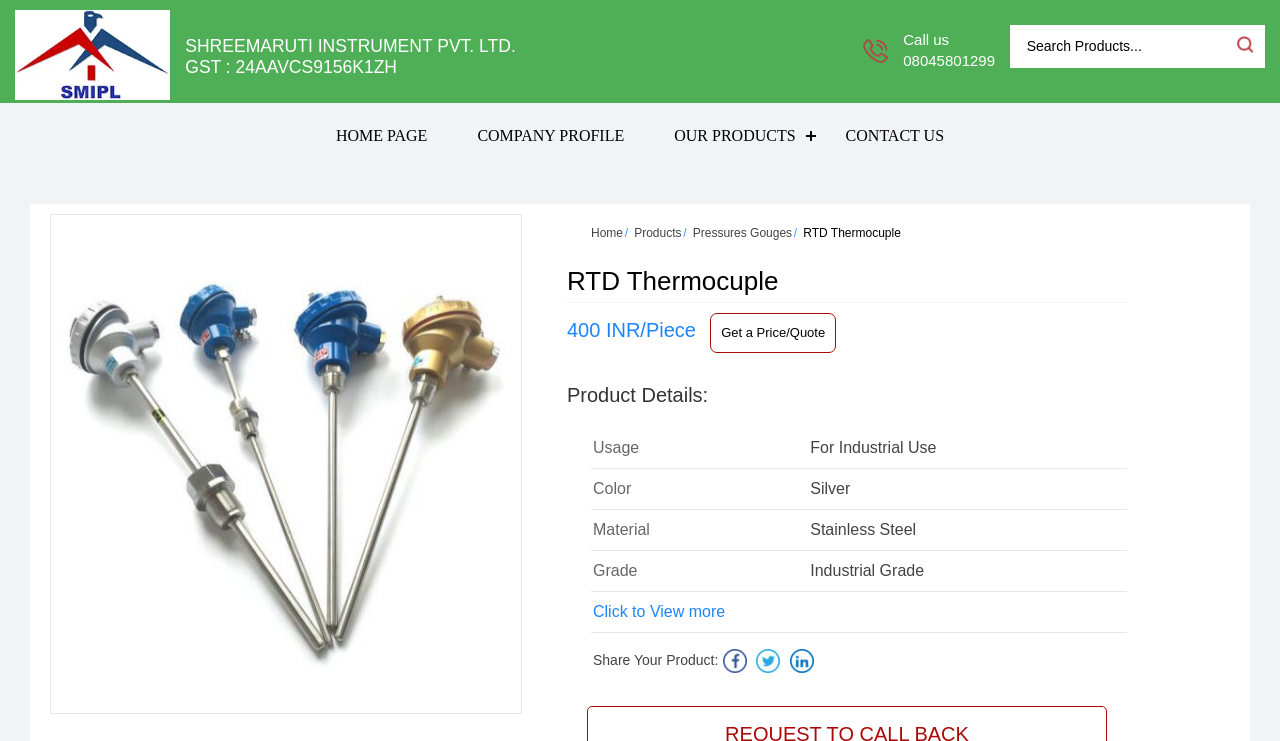Please identify the coordinates of the bounding box for the clickable region that will accomplish this instruction: "Go to home page".

[0.462, 0.305, 0.487, 0.324]